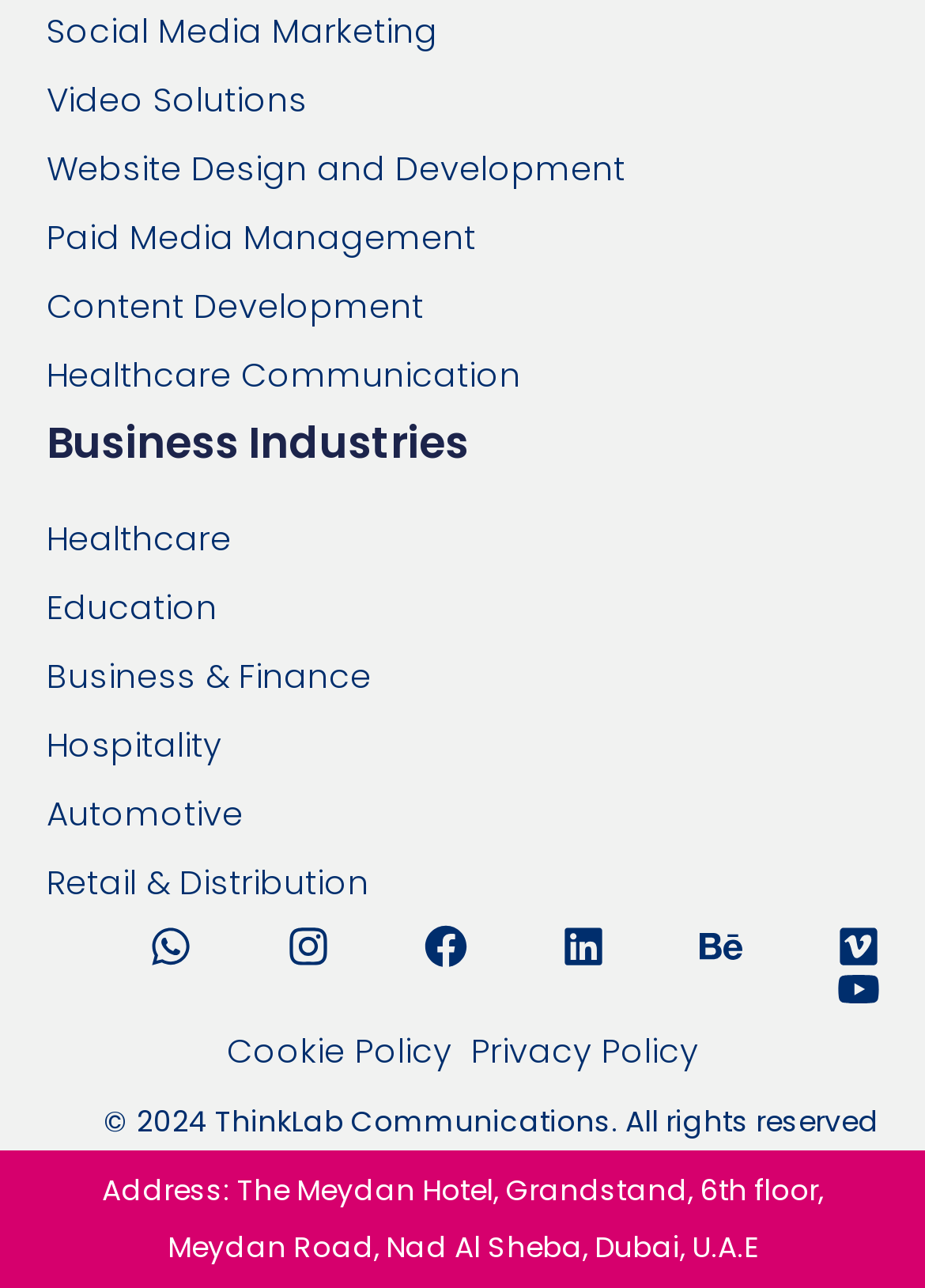Please determine the bounding box coordinates of the clickable area required to carry out the following instruction: "Click on Social Media Marketing". The coordinates must be four float numbers between 0 and 1, represented as [left, top, right, bottom].

[0.05, 0.005, 0.95, 0.044]